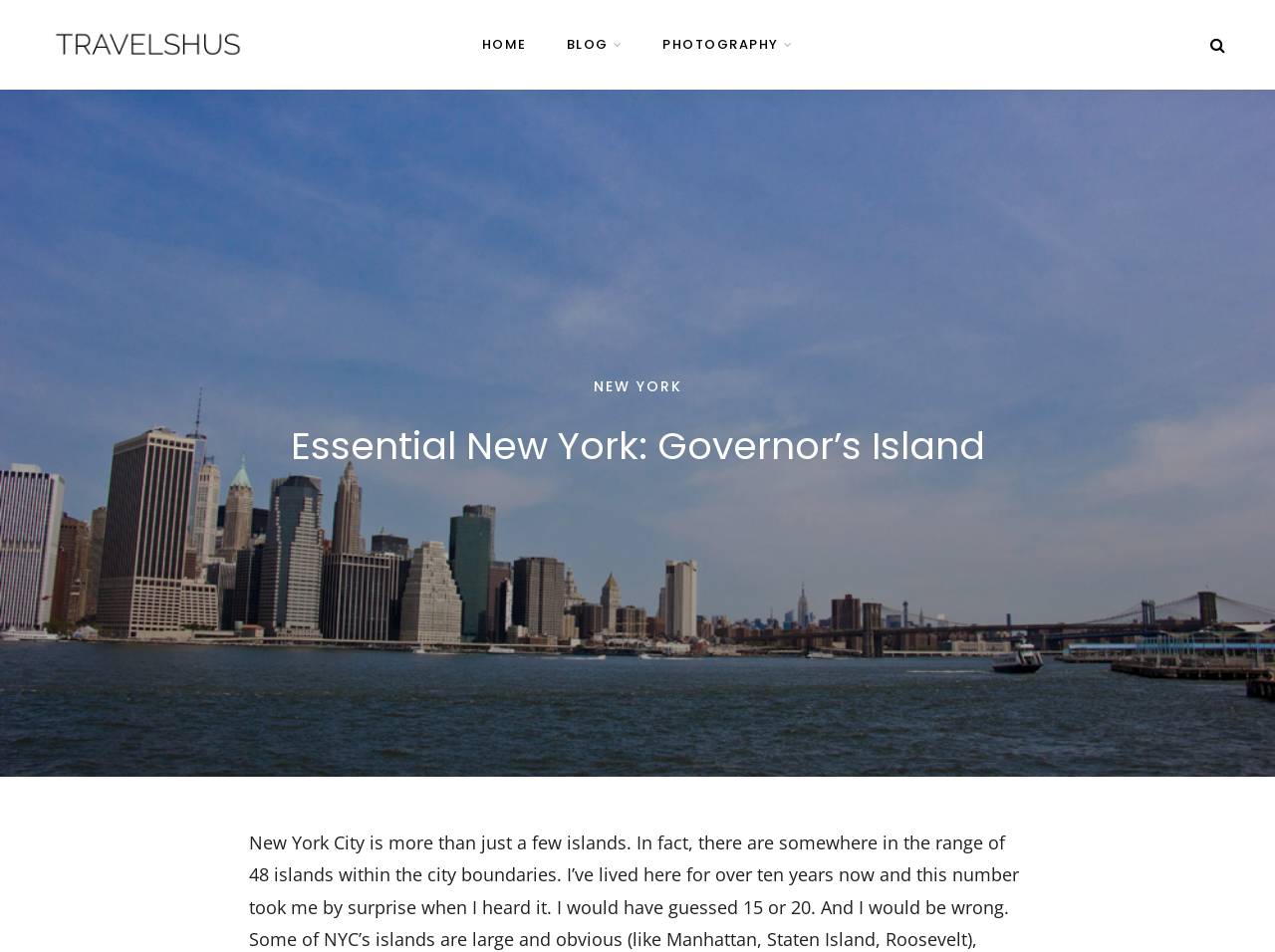What are the main navigation options? Refer to the image and provide a one-word or short phrase answer.

HOME, BLOG, PHOTOGRAPHY